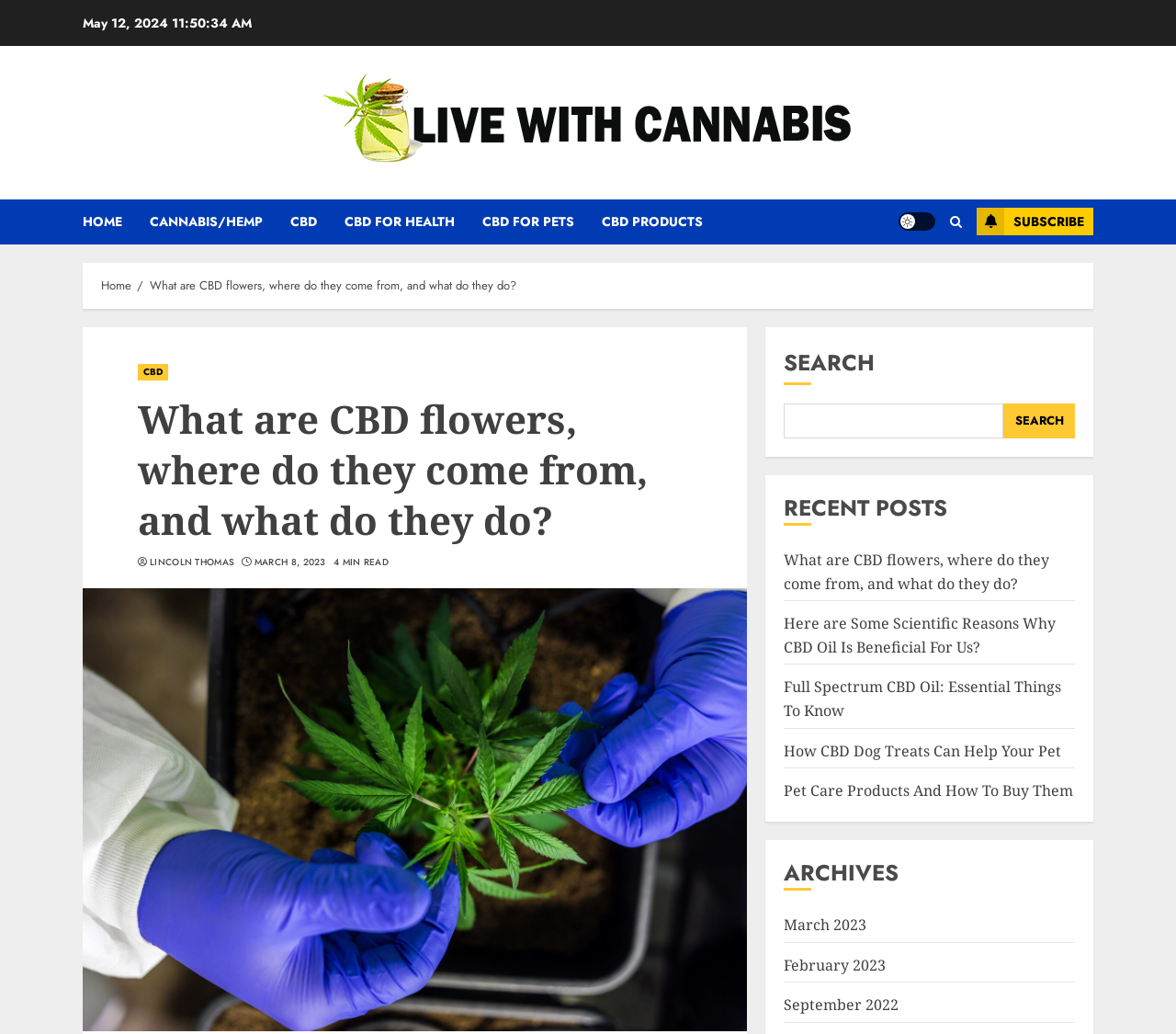Answer this question using a single word or a brief phrase:
What is the category of the article 'Full Spectrum CBD Oil: Essential Things To Know'?

CBD